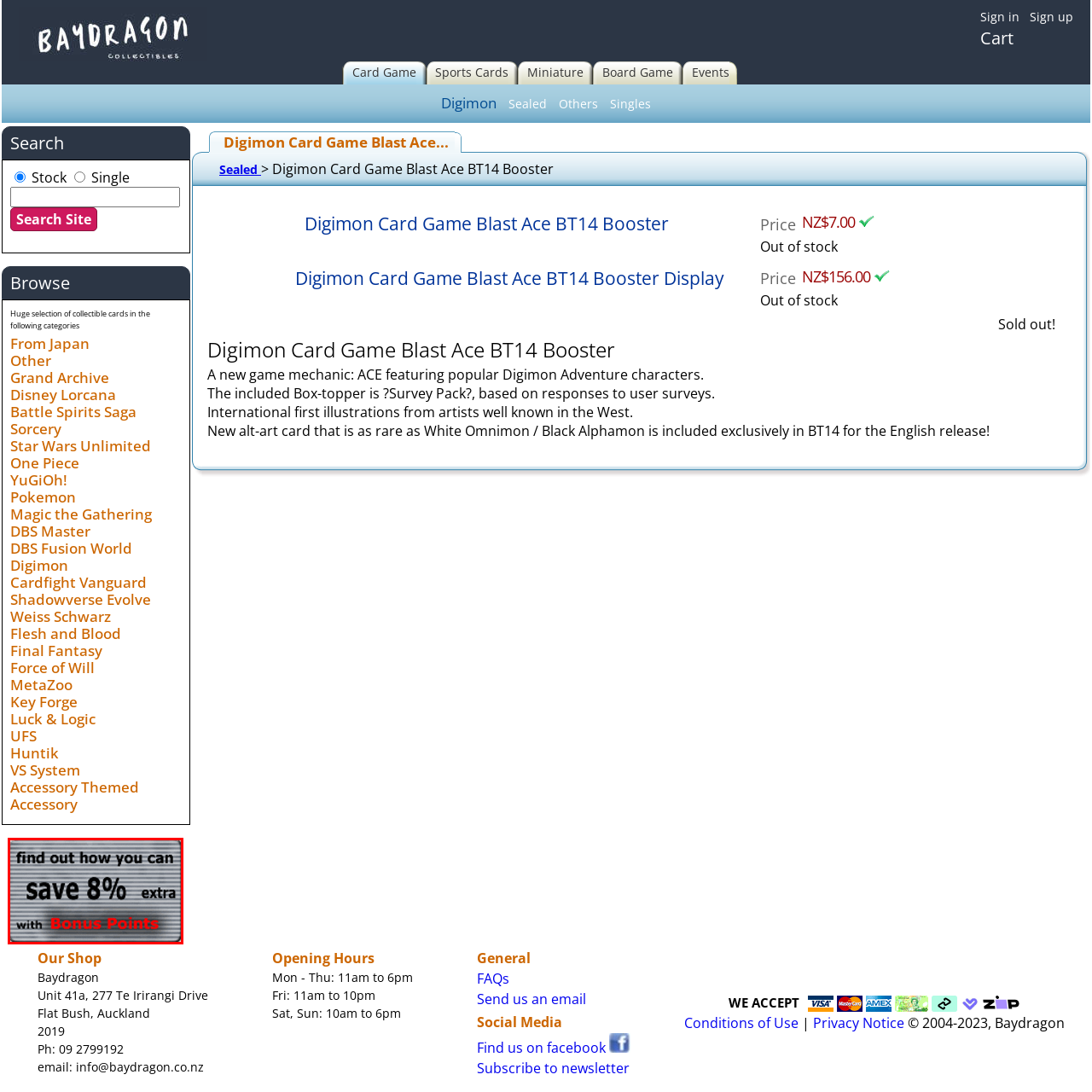What is the standout message in the banner?  
Observe the image highlighted by the red bounding box and supply a detailed response derived from the visual information in the image.

The caption highlights that the phrase 'save 8%' is displayed in large, eye-catching font, making it the standout message in the banner.